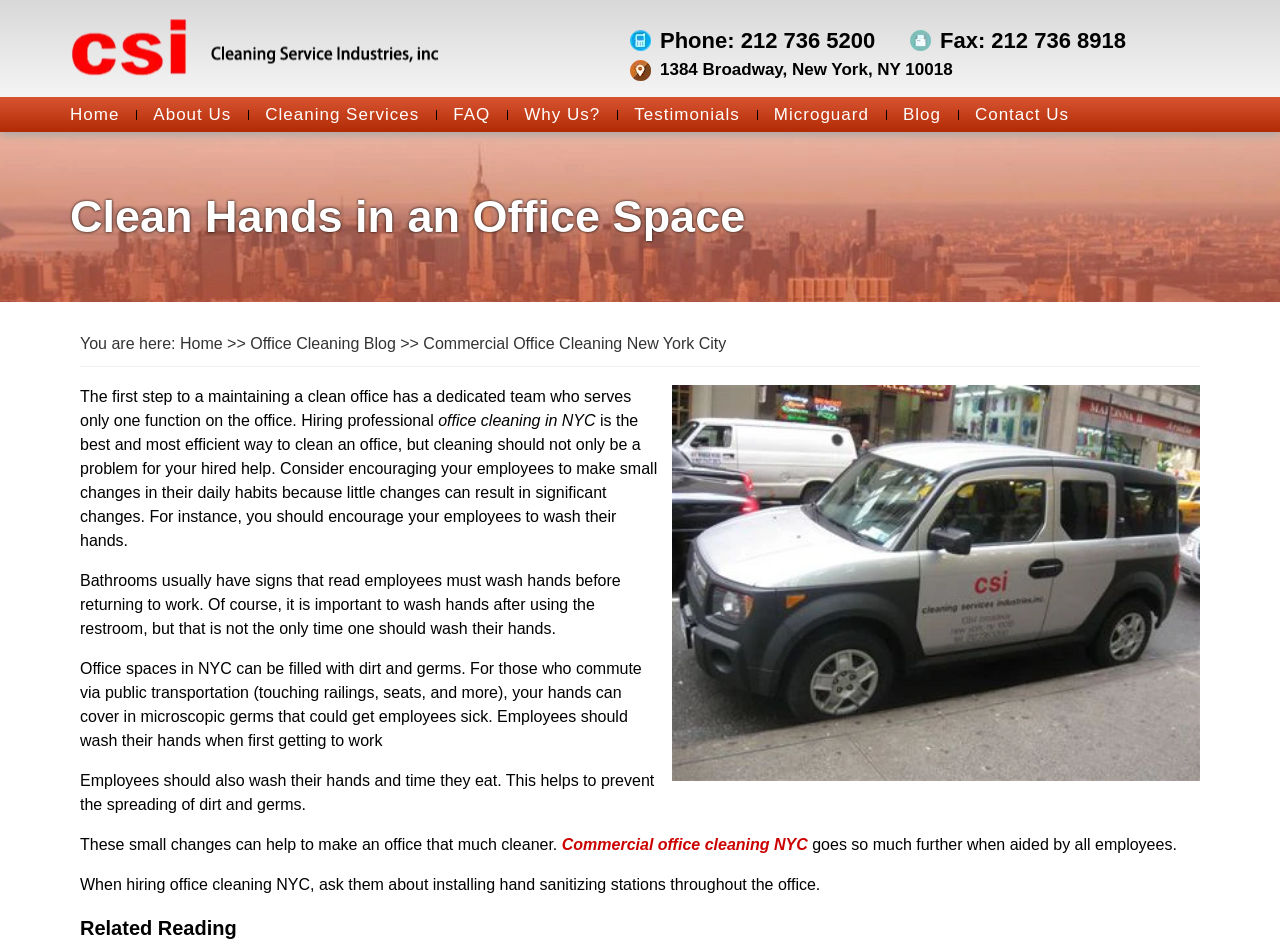Provide a brief response to the question below using a single word or phrase: 
What is the location of the cleaning service?

New York, NY 10018